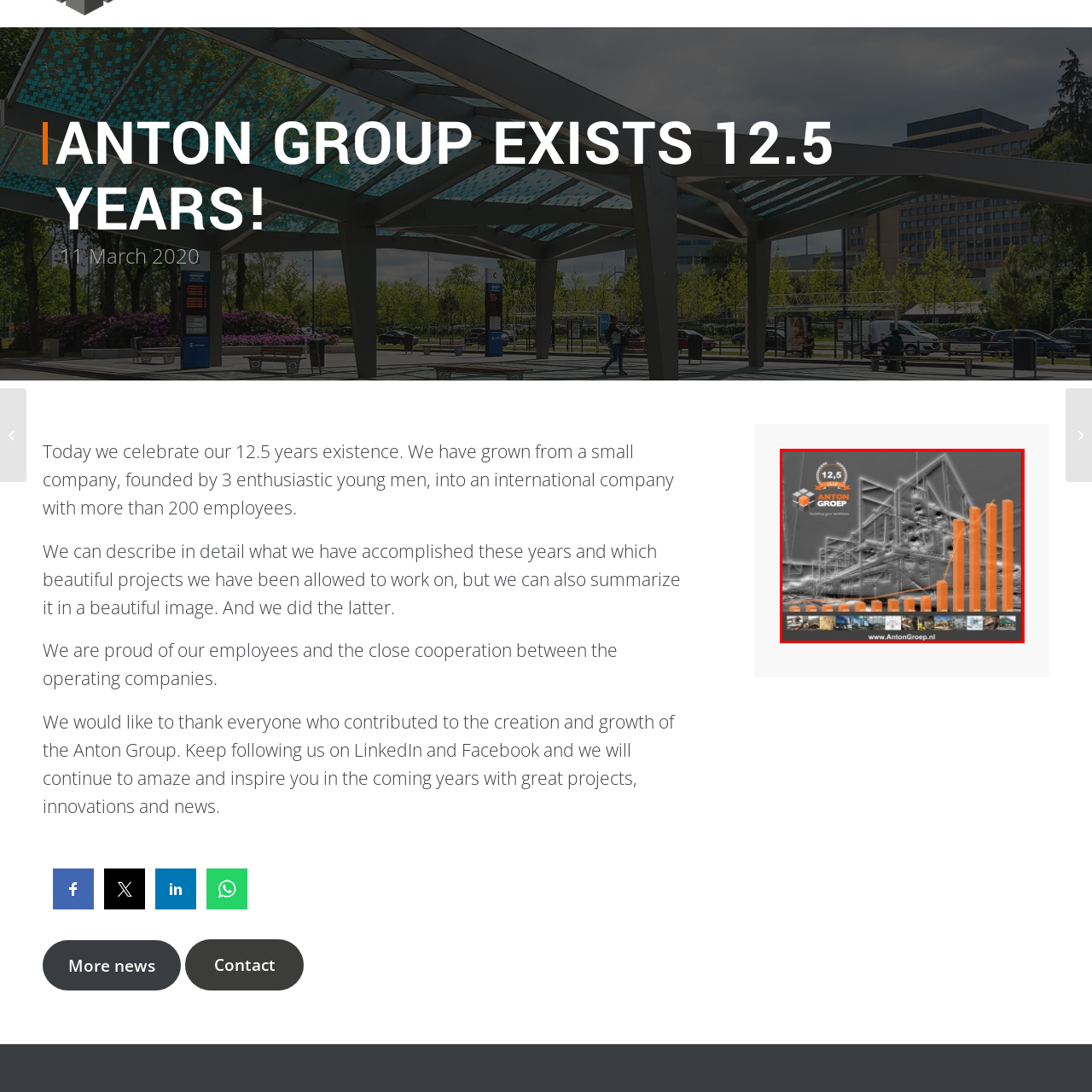Pay attention to the area highlighted by the red boundary and answer the question with a single word or short phrase: 
What is the purpose of the orange bar graph in the image?

To illustrate significant growth